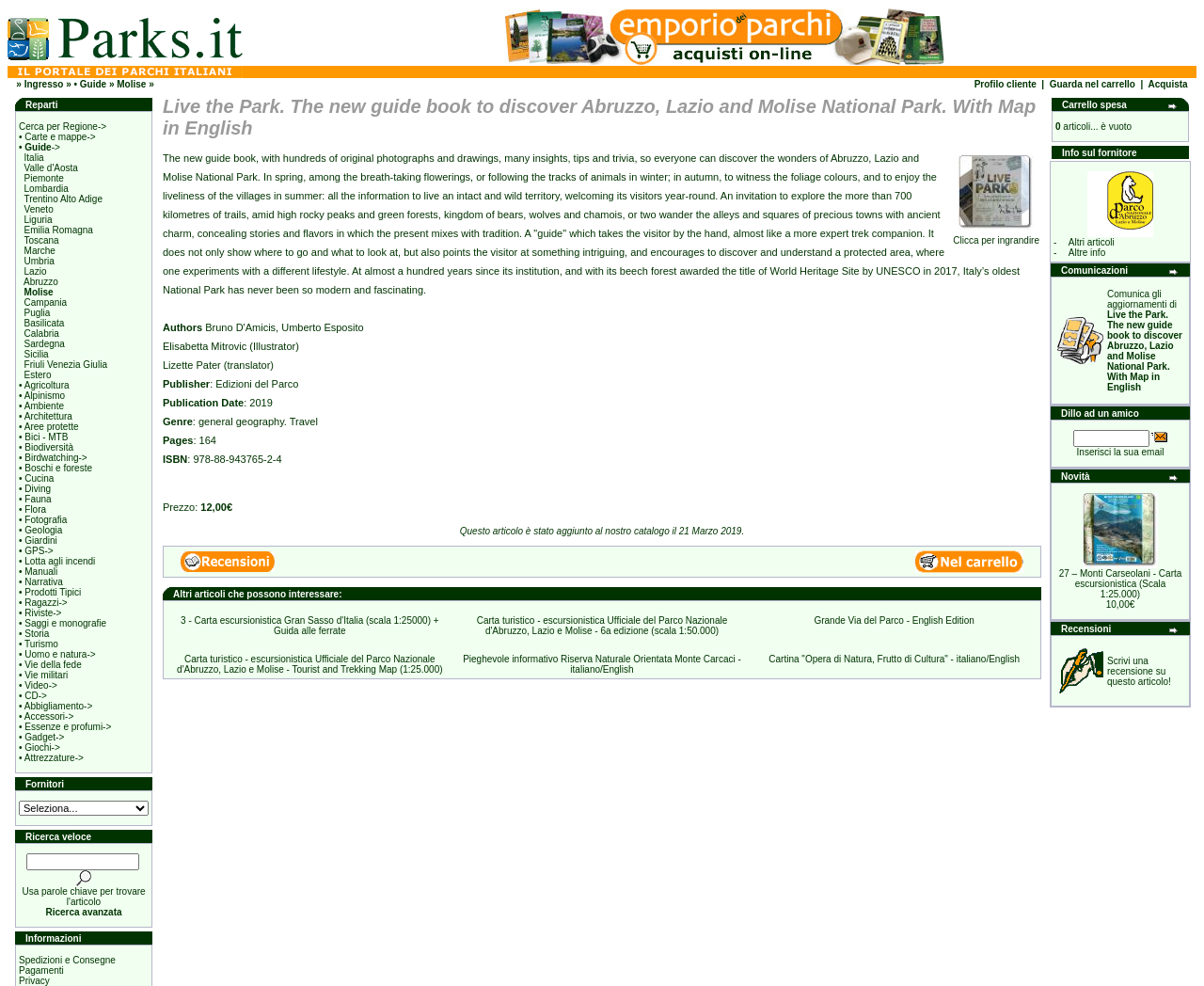Please provide the bounding box coordinates in the format (top-left x, top-left y, bottom-right x, bottom-right y). Remember, all values are floating point numbers between 0 and 1. What is the bounding box coordinate of the region described as: • Vie militari

[0.016, 0.679, 0.056, 0.69]